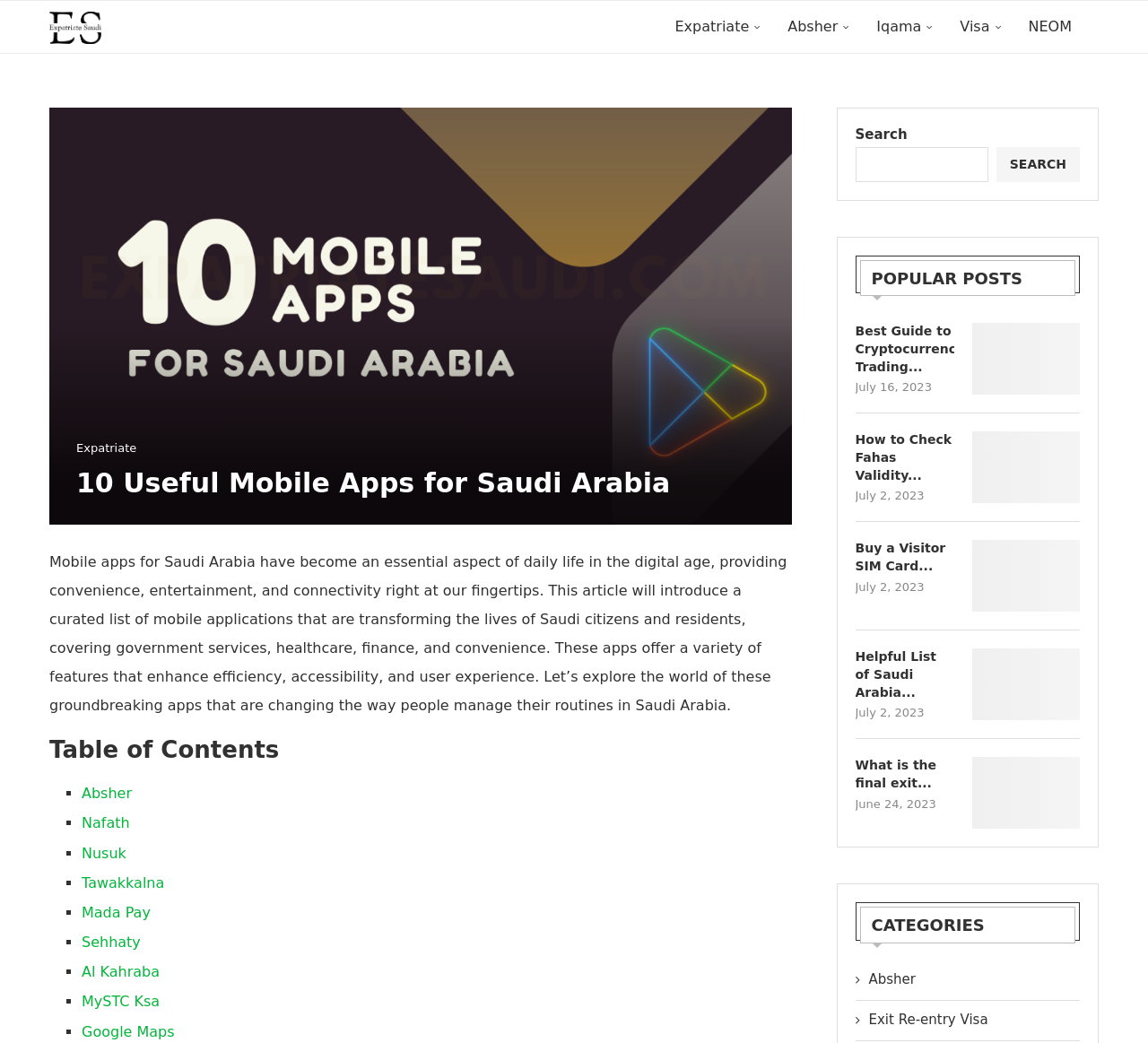Could you specify the bounding box coordinates for the clickable section to complete the following instruction: "Click on the 'Absher' link"?

[0.071, 0.753, 0.115, 0.769]